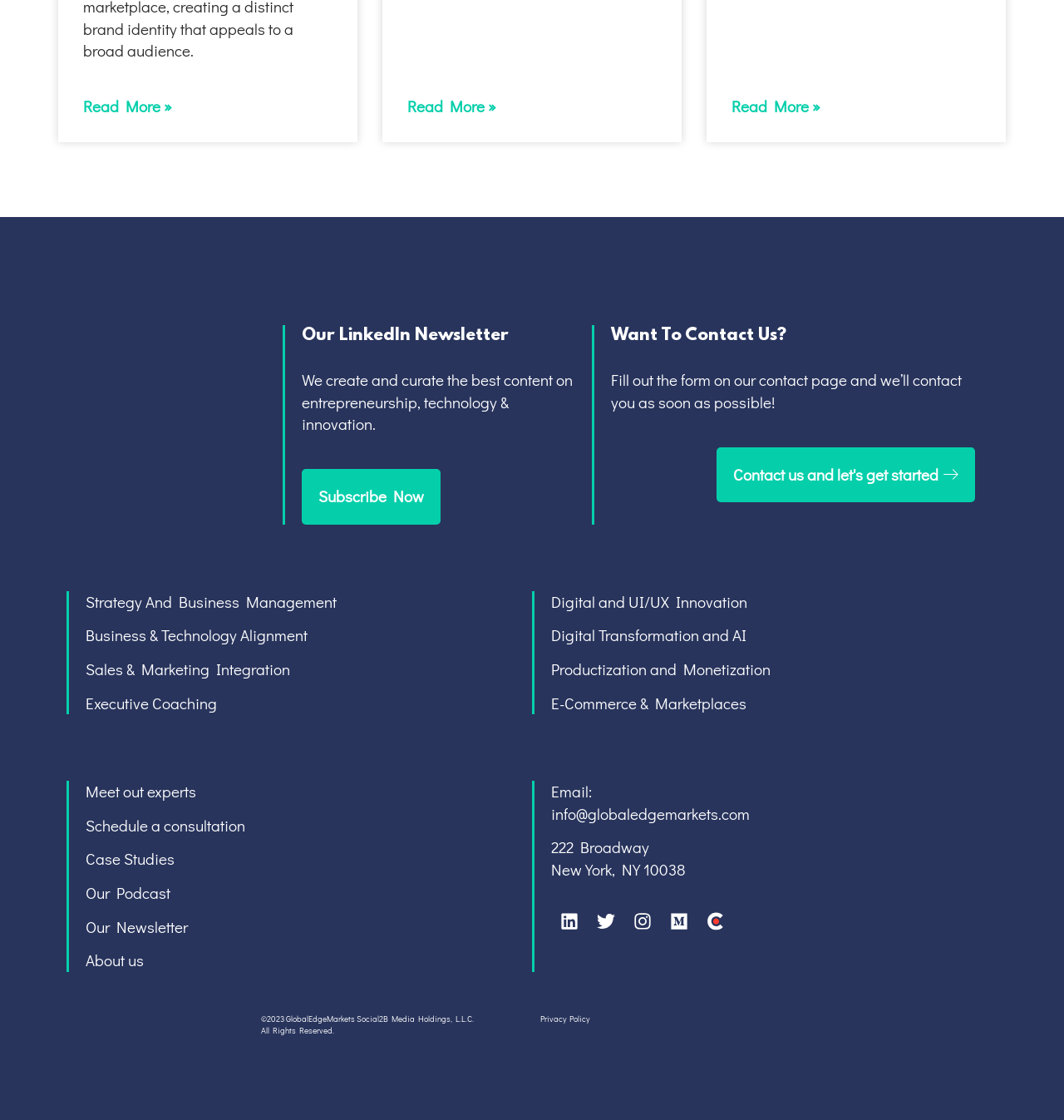Find and provide the bounding box coordinates for the UI element described here: "permalink". The coordinates should be given as four float numbers between 0 and 1: [left, top, right, bottom].

None